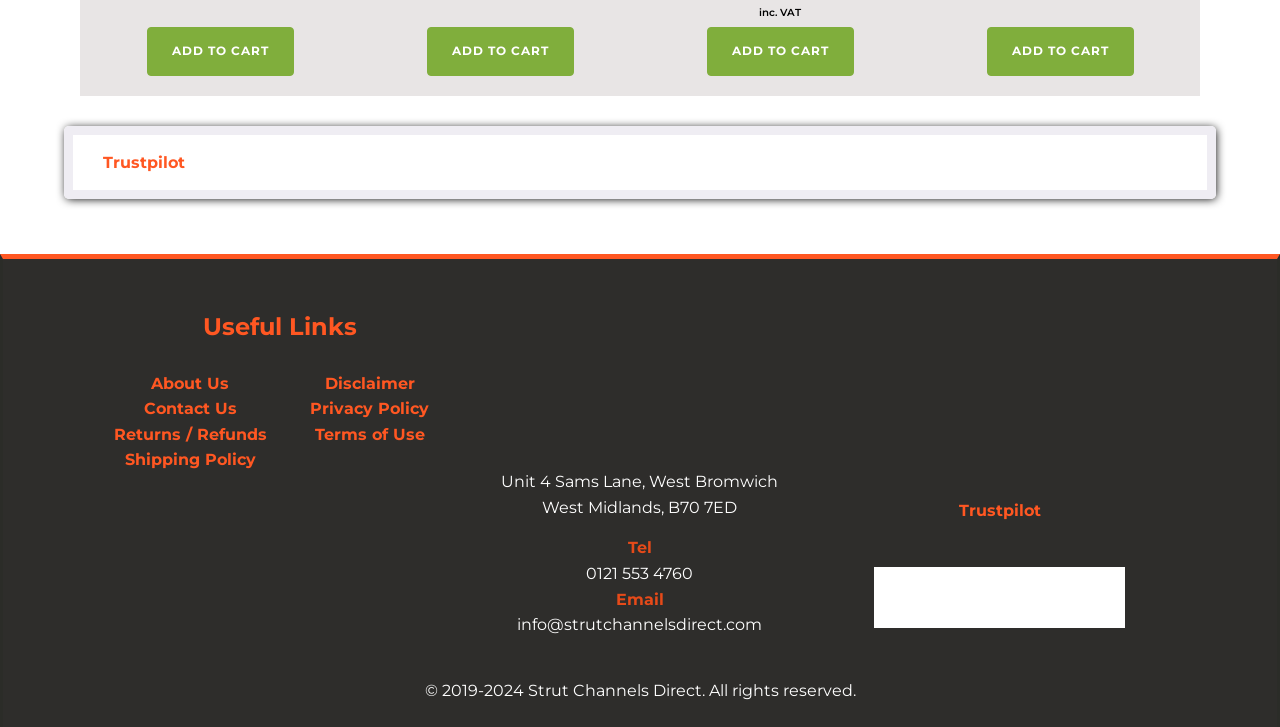Answer in one word or a short phrase: 
What is the phone number?

0121 553 4760